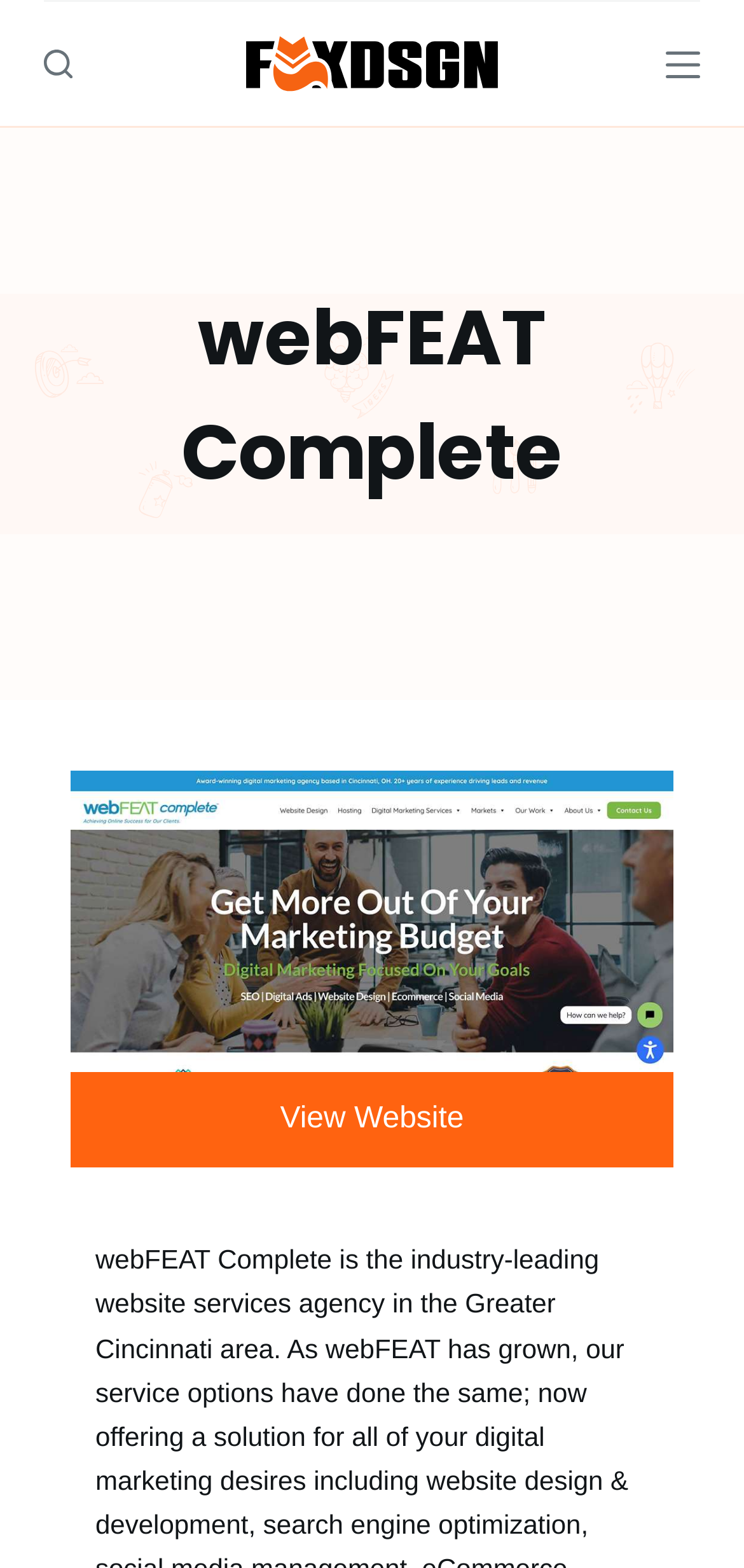Craft a detailed narrative of the webpage's structure and content.

The webpage is about webFEAT Complete, a leading website services agency in the Greater Cincinnati area. At the top left corner, there is a "Skip to content" link. Next to it, on the top middle, is an "Open search form" button. On the top right corner, there is a "foxdsng logo" link, which is accompanied by an image of the same logo. 

On the top right edge, there is an "Open off canvas" button. Below the top section, there is a prominent heading that reads "webFEAT Complete". 

Below the heading, there is a large image that describes webFEAT Complete as an award-winning digital marketing agency in Cincinnati. At the bottom of the image, there is a "View Website" link.